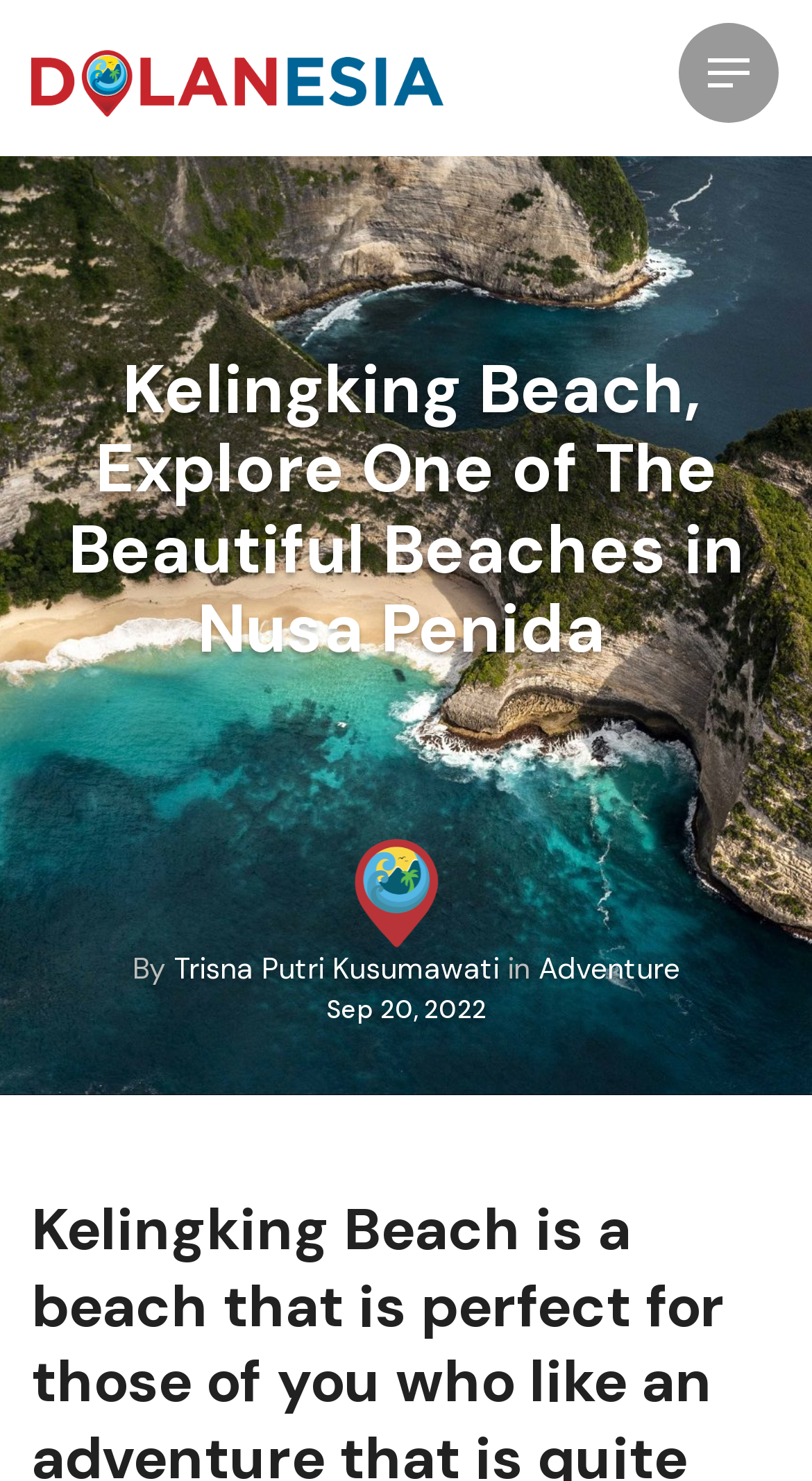How many destinations are listed?
Answer the question in as much detail as possible.

I counted the links under the 'Destinations' heading, which are 'Bali Island Bali', 'Anambas Islands The Riau Archipelago', 'Borobudur & Prambanan Central Java', and 'Labuan Bajo & Komodo National Park East Nusa Tenggara', totaling 4 destinations.